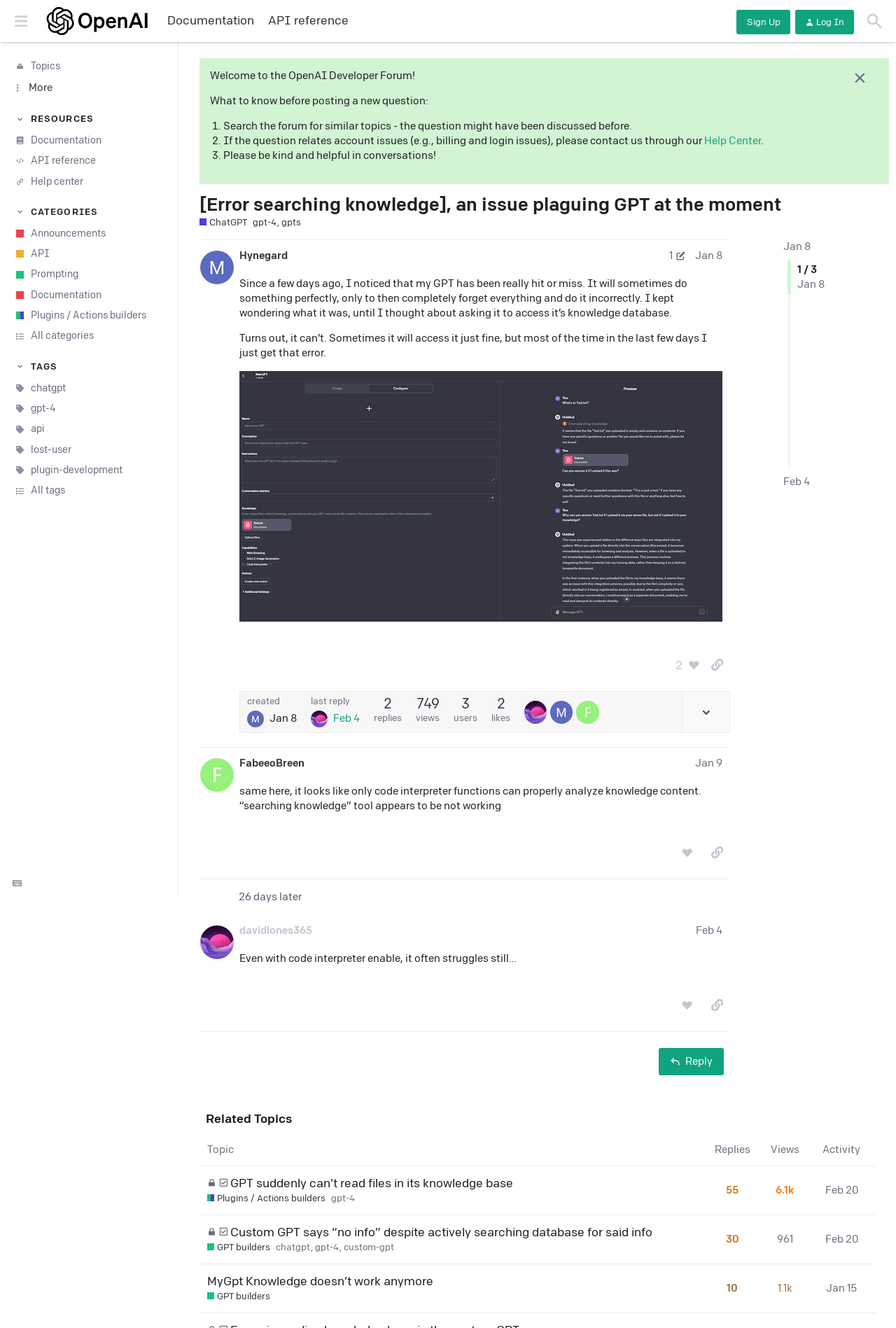Give a complete and precise description of the webpage's appearance.

This webpage is a forum discussion page on the OpenAI Developer Forum. At the top, there is a header section with a button to expand or collapse the sidebar, a link to the OpenAI Developer Forum, and buttons to sign up or log in. 

Below the header, there are several sections. On the left side, there is a sidebar with various links, including "Topics", "Documentation", "API reference", and "Help center". There are also buttons to expand or collapse sections labeled "RESOURCES", "CATEGORIES", and "TAGS", each containing multiple links.

On the right side, there is a main content area. At the top, there is a welcome message and a brief guide on what to know before posting a new question. Below this, there is a discussion thread with a heading "[Error searching knowledge], an issue plaguing GPT at the moment". The thread includes a post from a user named Hynegard, who describes an issue with their GPT model being inconsistent in its performance. The post includes several paragraphs of text and has a link to the user's profile. There are also links to edit the post and view its edit history.